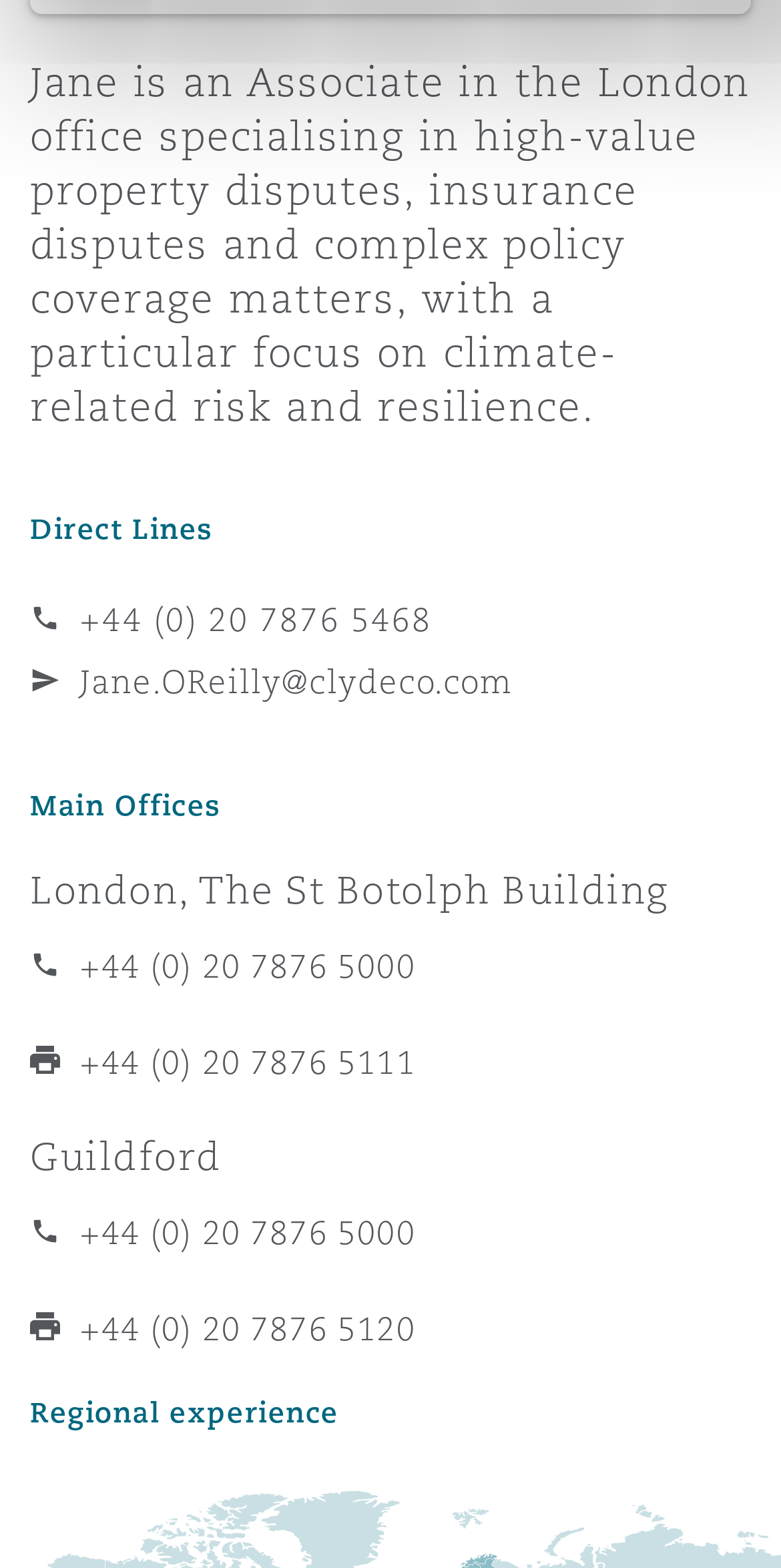Identify the bounding box coordinates of the element to click to follow this instruction: 'Explore practice areas'. Ensure the coordinates are four float values between 0 and 1, provided as [left, top, right, bottom].

[0.038, 0.164, 0.962, 0.24]